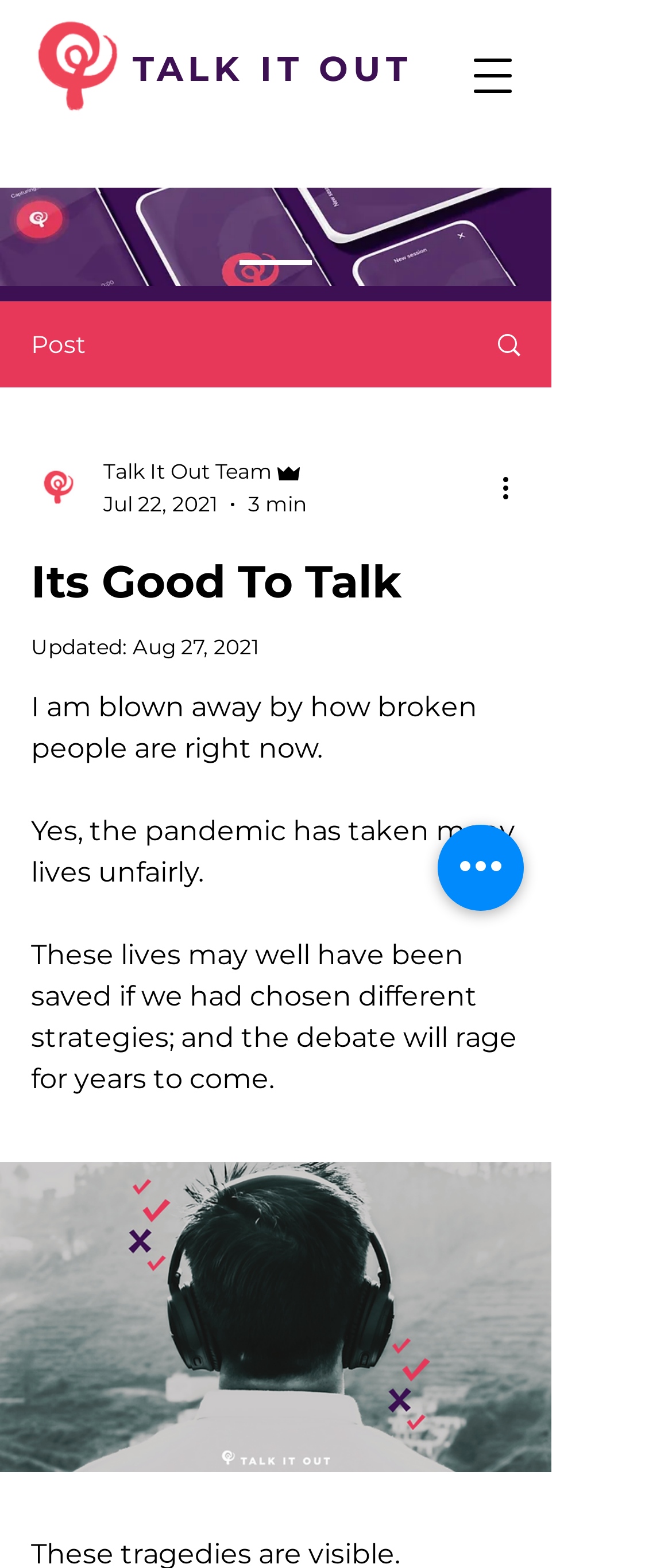Provide the bounding box coordinates for the specified HTML element described in this description: "Search". The coordinates should be four float numbers ranging from 0 to 1, in the format [left, top, right, bottom].

[0.695, 0.193, 0.818, 0.246]